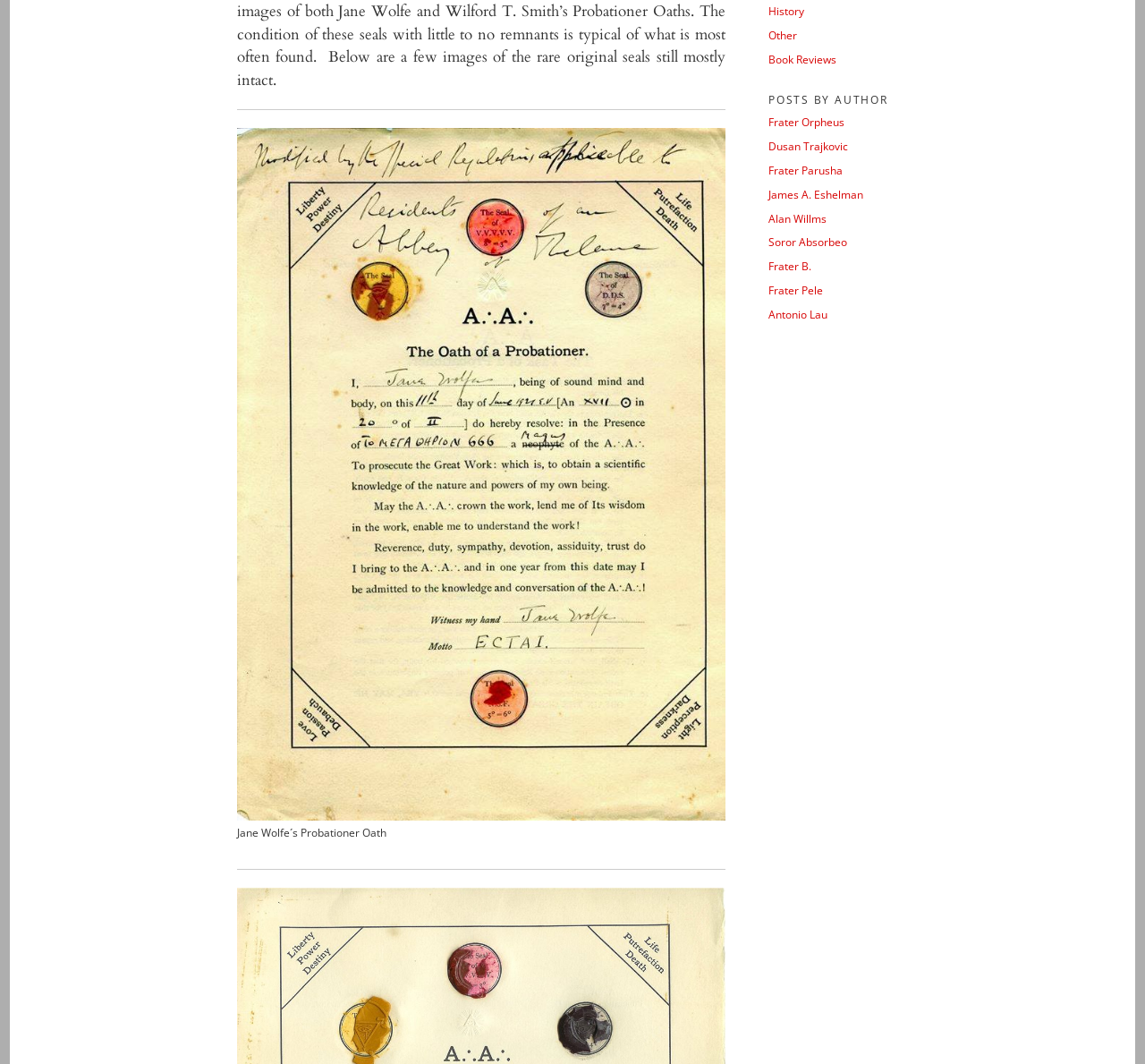Find the bounding box coordinates for the HTML element specified by: "History".

[0.671, 0.004, 0.702, 0.017]